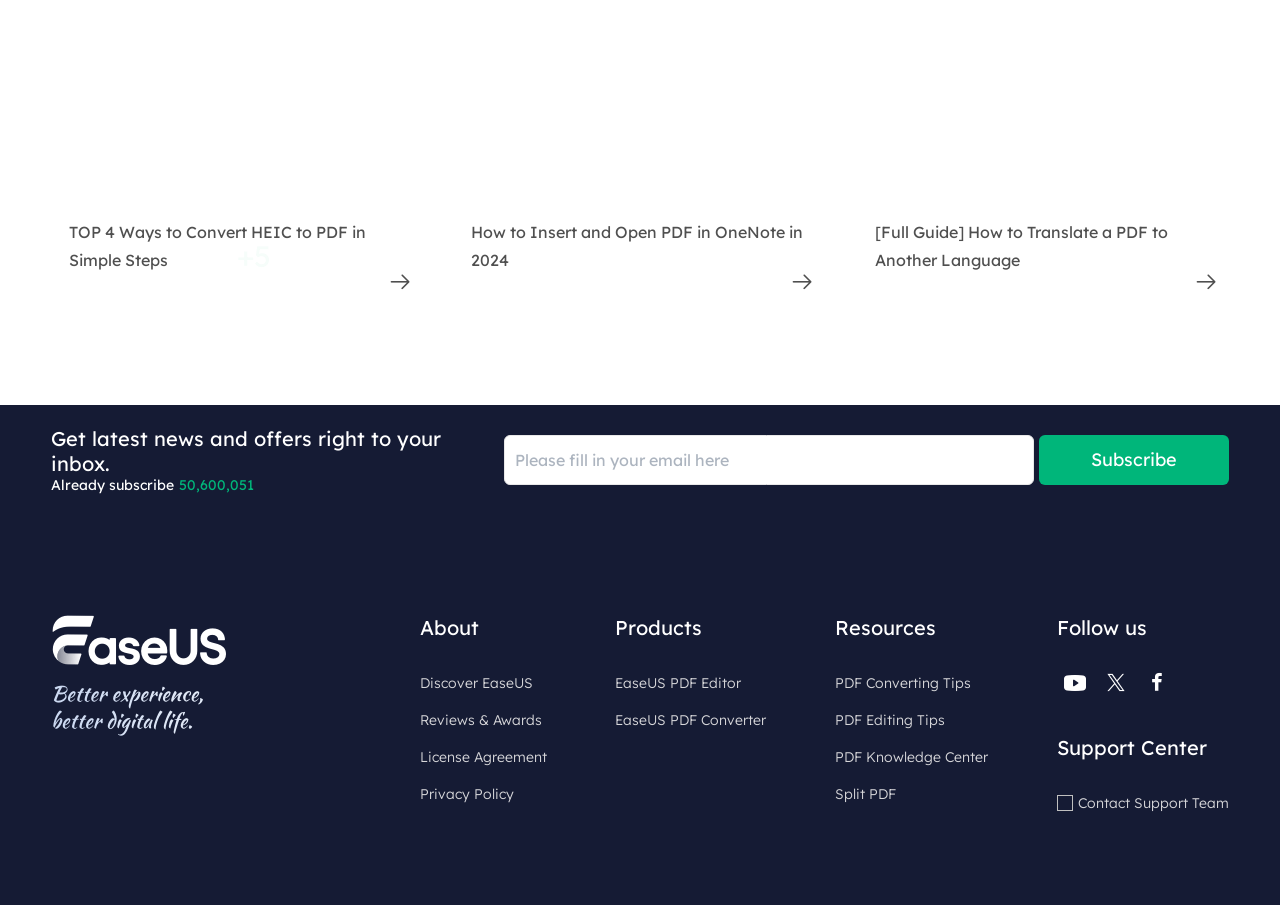Please identify the bounding box coordinates of the region to click in order to complete the given instruction: "Subscribe to the newsletter". The coordinates should be four float numbers between 0 and 1, i.e., [left, top, right, bottom].

[0.852, 0.495, 0.919, 0.52]